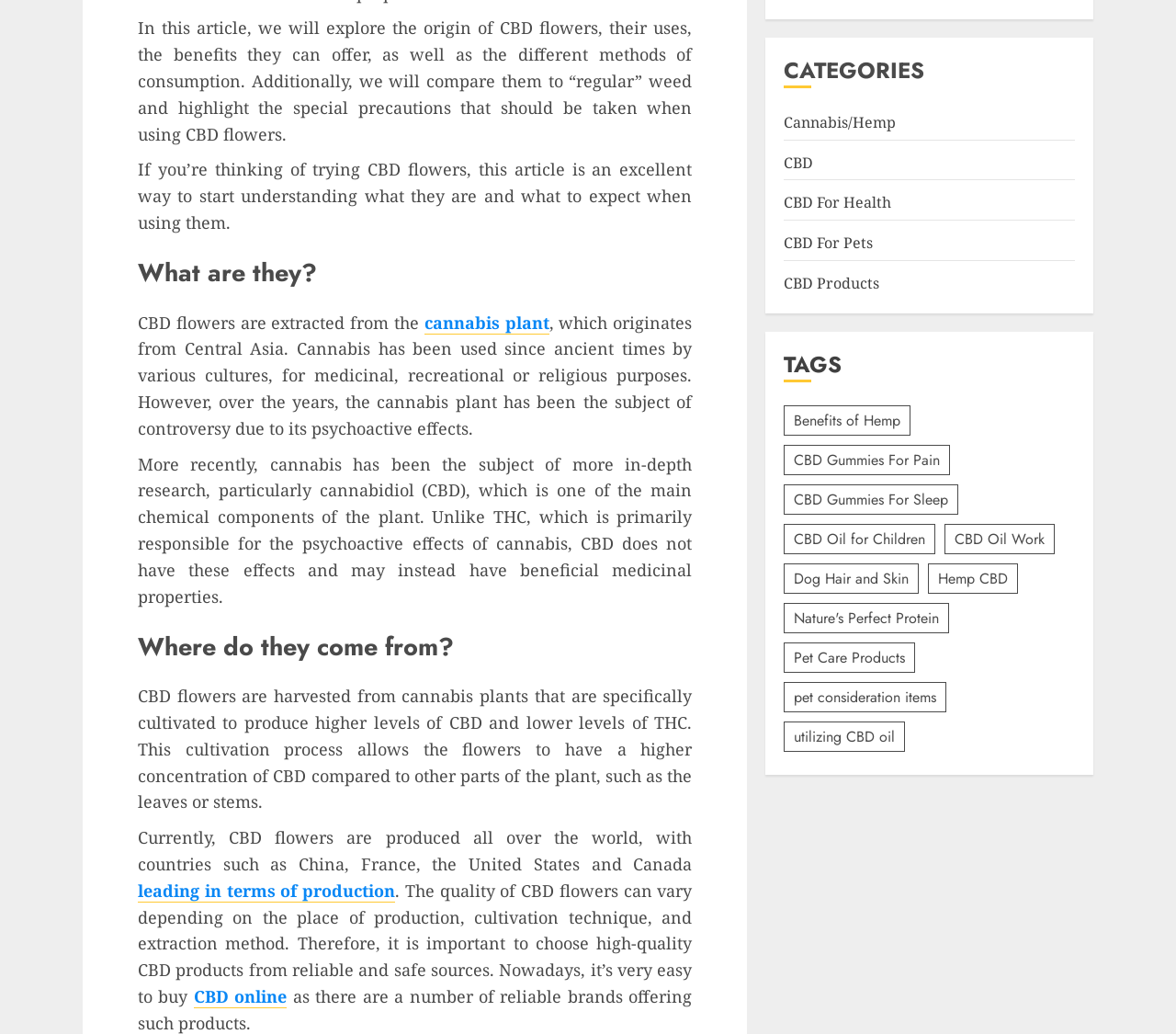Give a short answer to this question using one word or a phrase:
What categories are available on this website?

Cannabis/Hemp, CBD, etc.